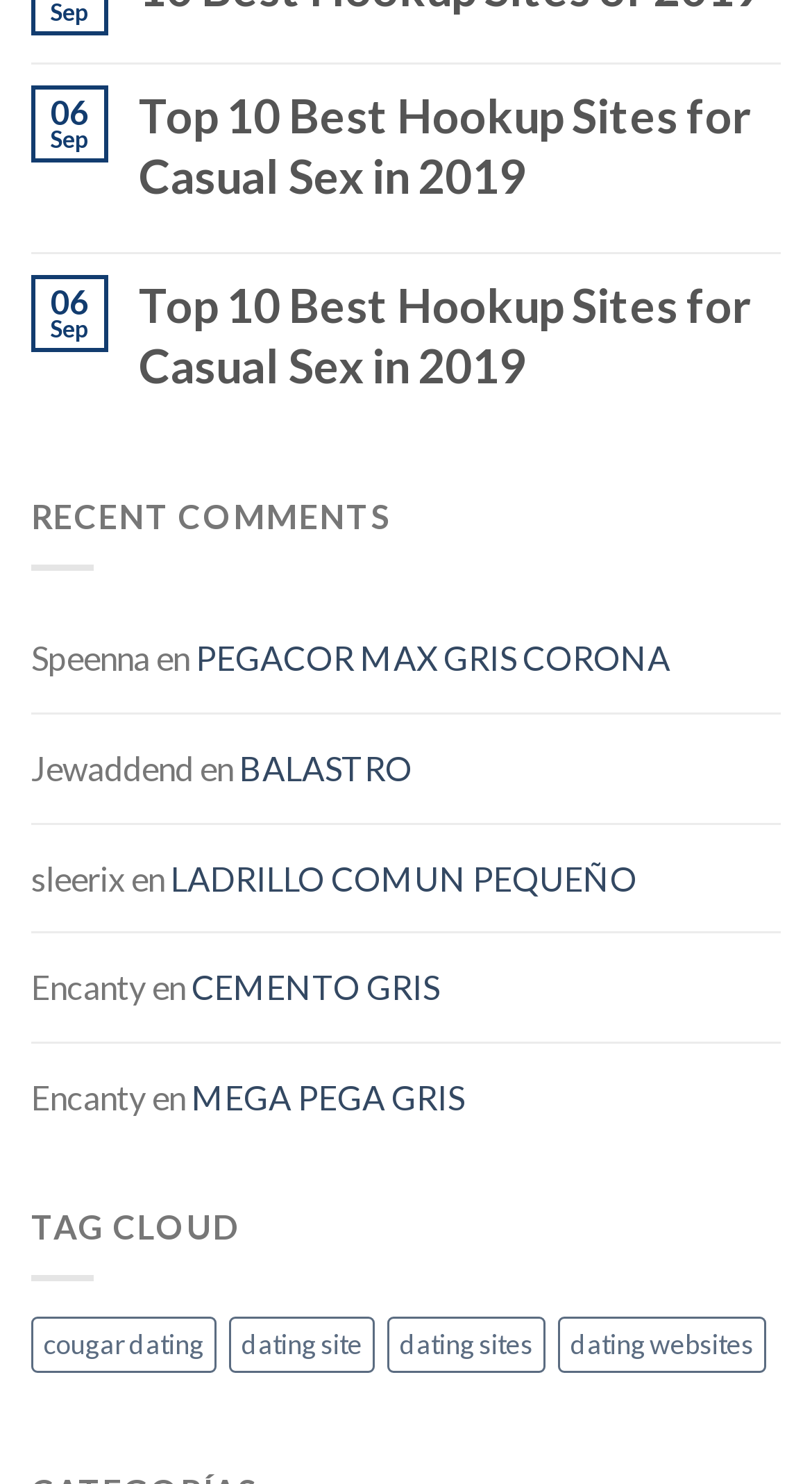Please identify the bounding box coordinates of the element's region that needs to be clicked to fulfill the following instruction: "go to home page". The bounding box coordinates should consist of four float numbers between 0 and 1, i.e., [left, top, right, bottom].

None